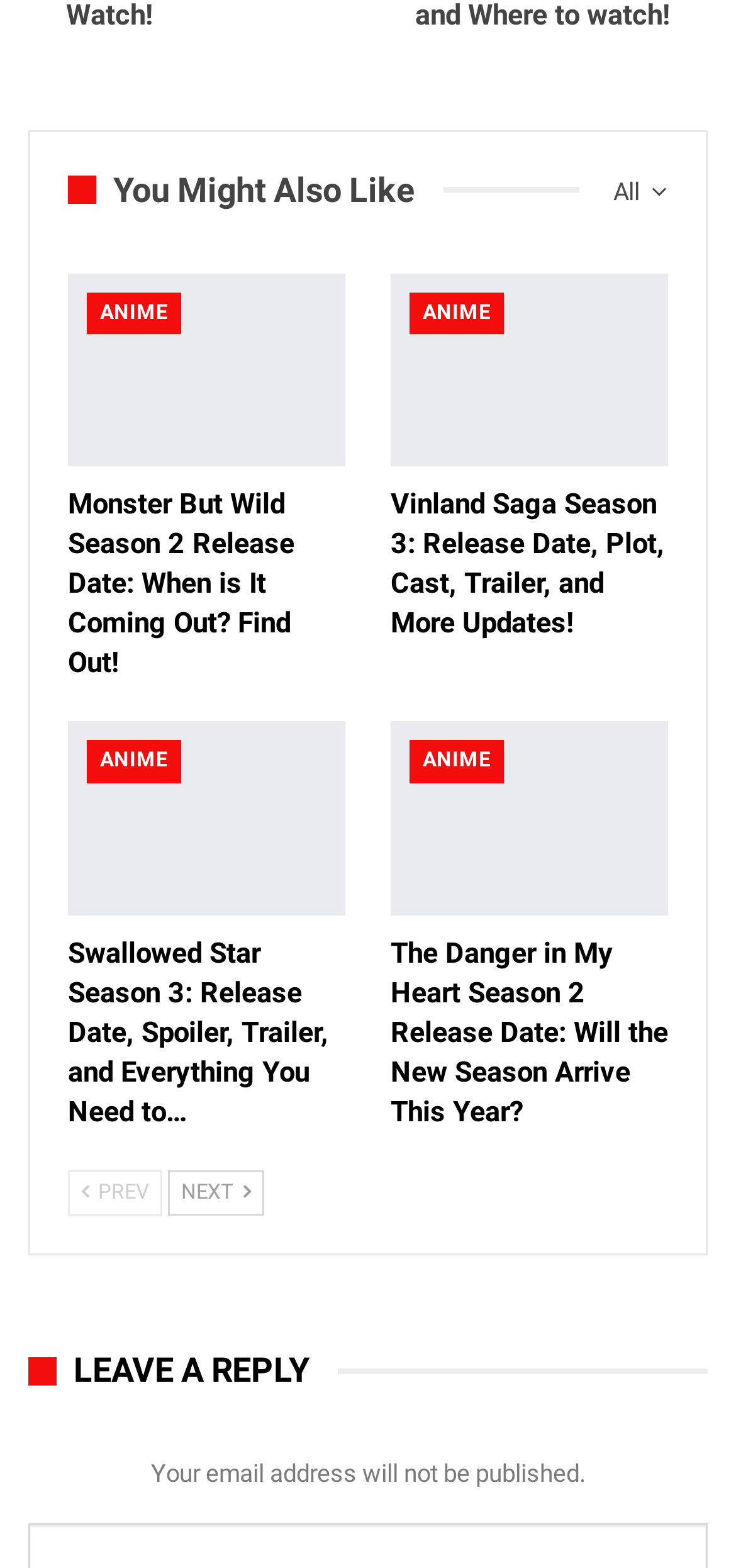Indicate the bounding box coordinates of the element that needs to be clicked to satisfy the following instruction: "Go to 'Monster But Wild Season 2 Release Date'". The coordinates should be four float numbers between 0 and 1, i.e., [left, top, right, bottom].

[0.092, 0.174, 0.469, 0.298]